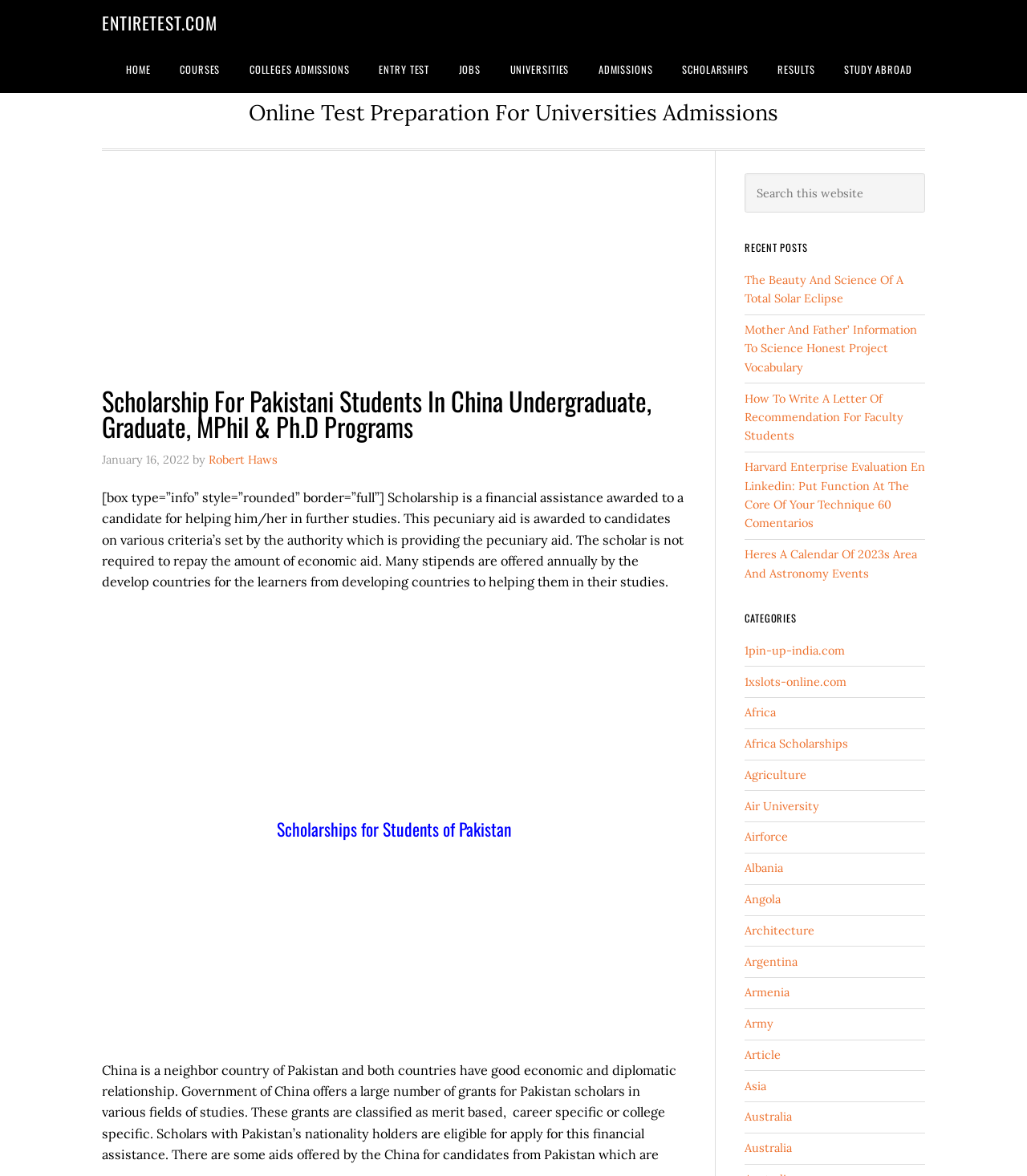Specify the bounding box coordinates of the area that needs to be clicked to achieve the following instruction: "Click on the 'ENTIRETEST.COM' link".

[0.11, 0.009, 0.235, 0.033]